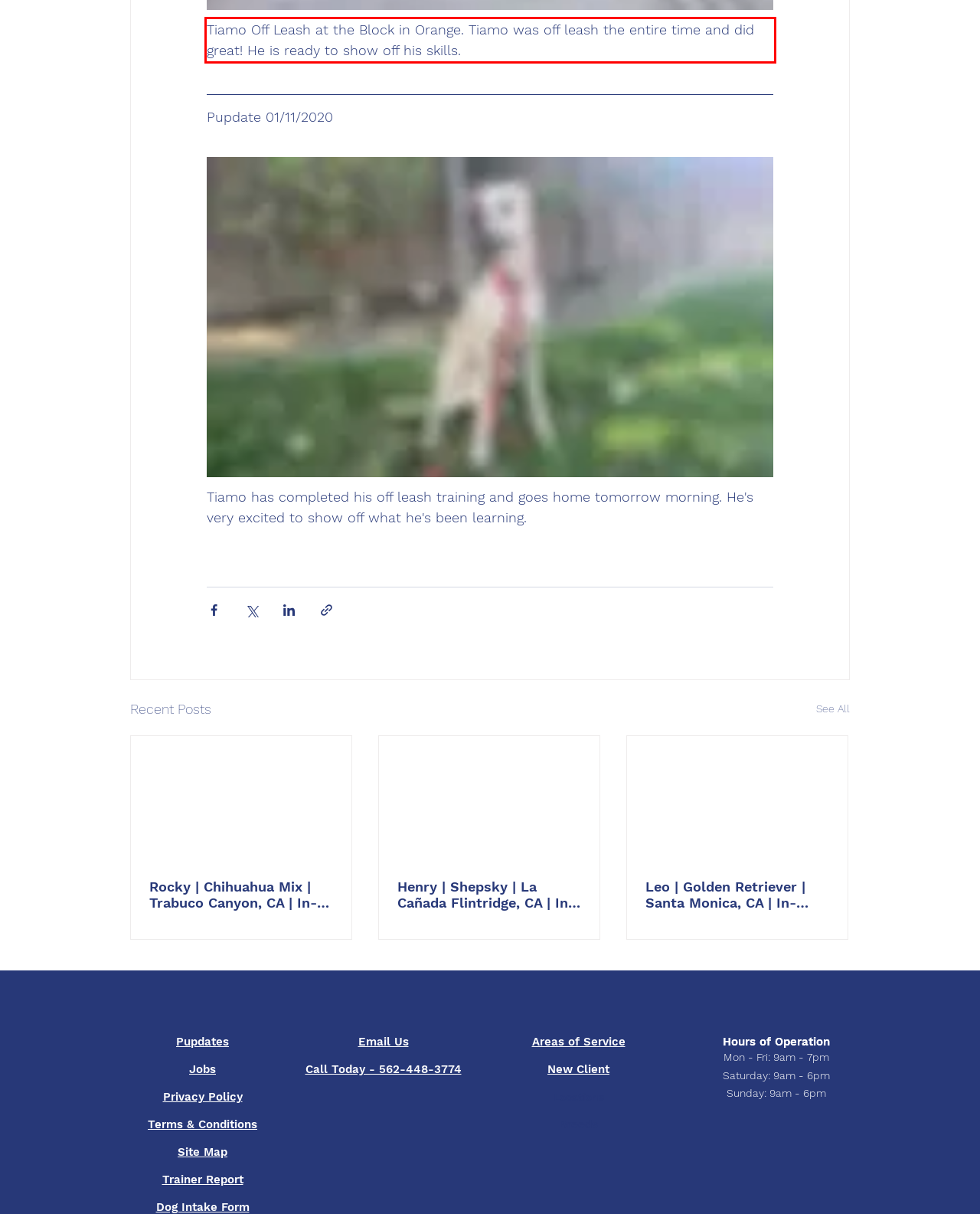Observe the screenshot of the webpage that includes a red rectangle bounding box. Conduct OCR on the content inside this red bounding box and generate the text.

Tiamo Off Leash at the Block in Orange. Tiamo was off leash the entire time and did great! He is ready to show off his skills.